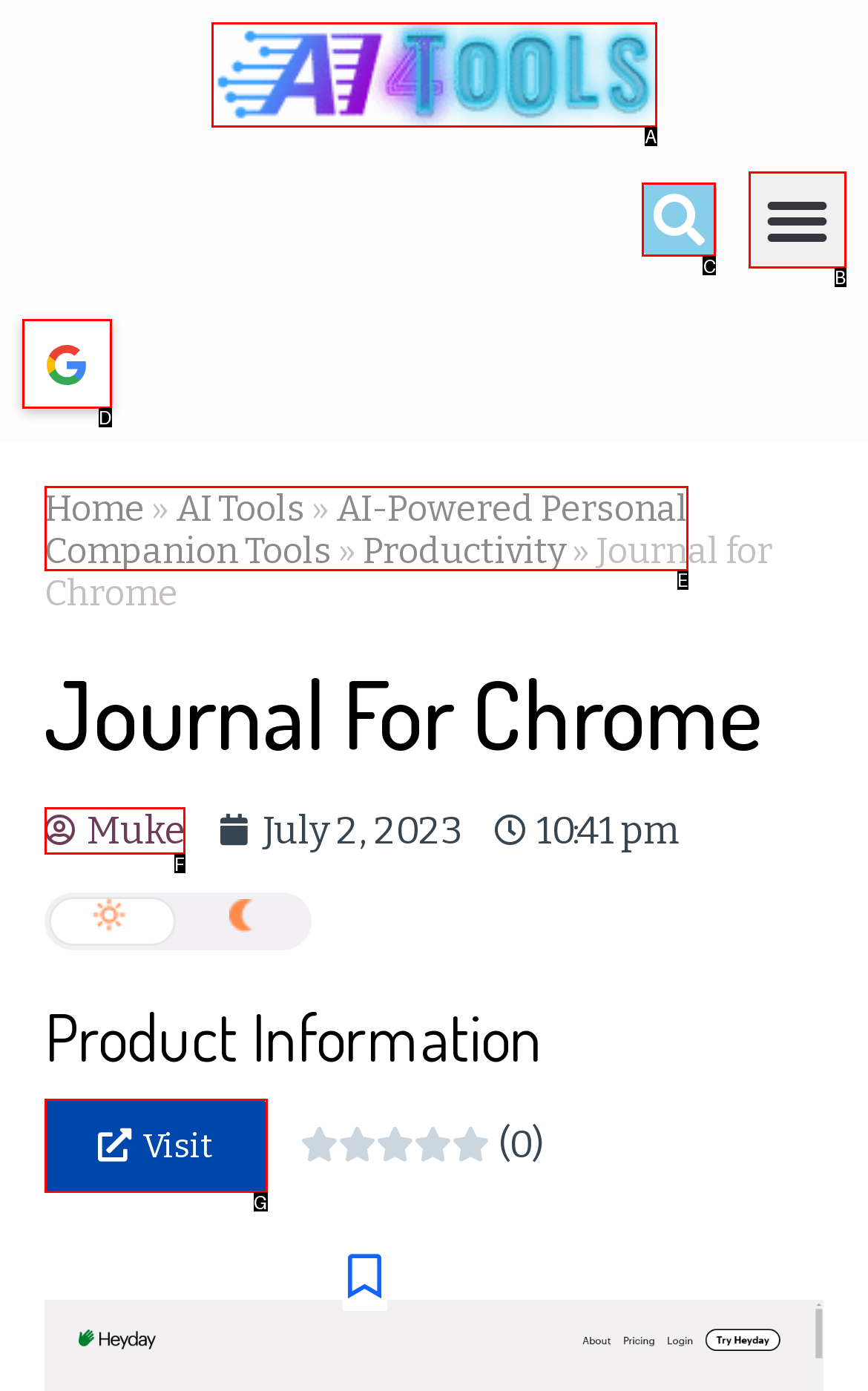Which HTML element matches the description: AI-Powered Personal Companion Tools?
Reply with the letter of the correct choice.

E